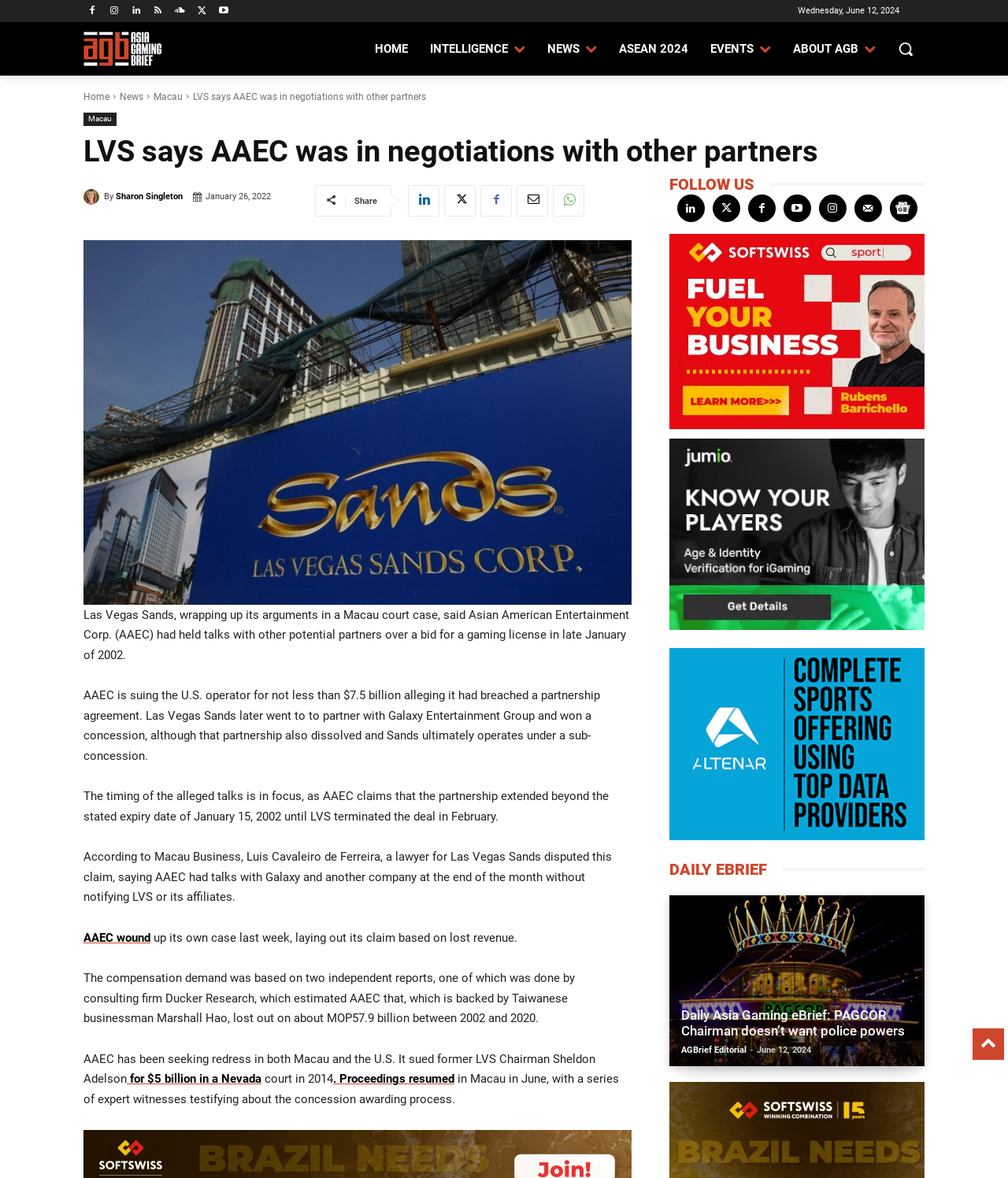Bounding box coordinates should be in the format (top-left x, top-left y, bottom-right x, bottom-right y) and all values should be floating point numbers between 0 and 1. Determine the bounding box coordinate for the UI element described as: Twitter

[0.707, 0.165, 0.734, 0.188]